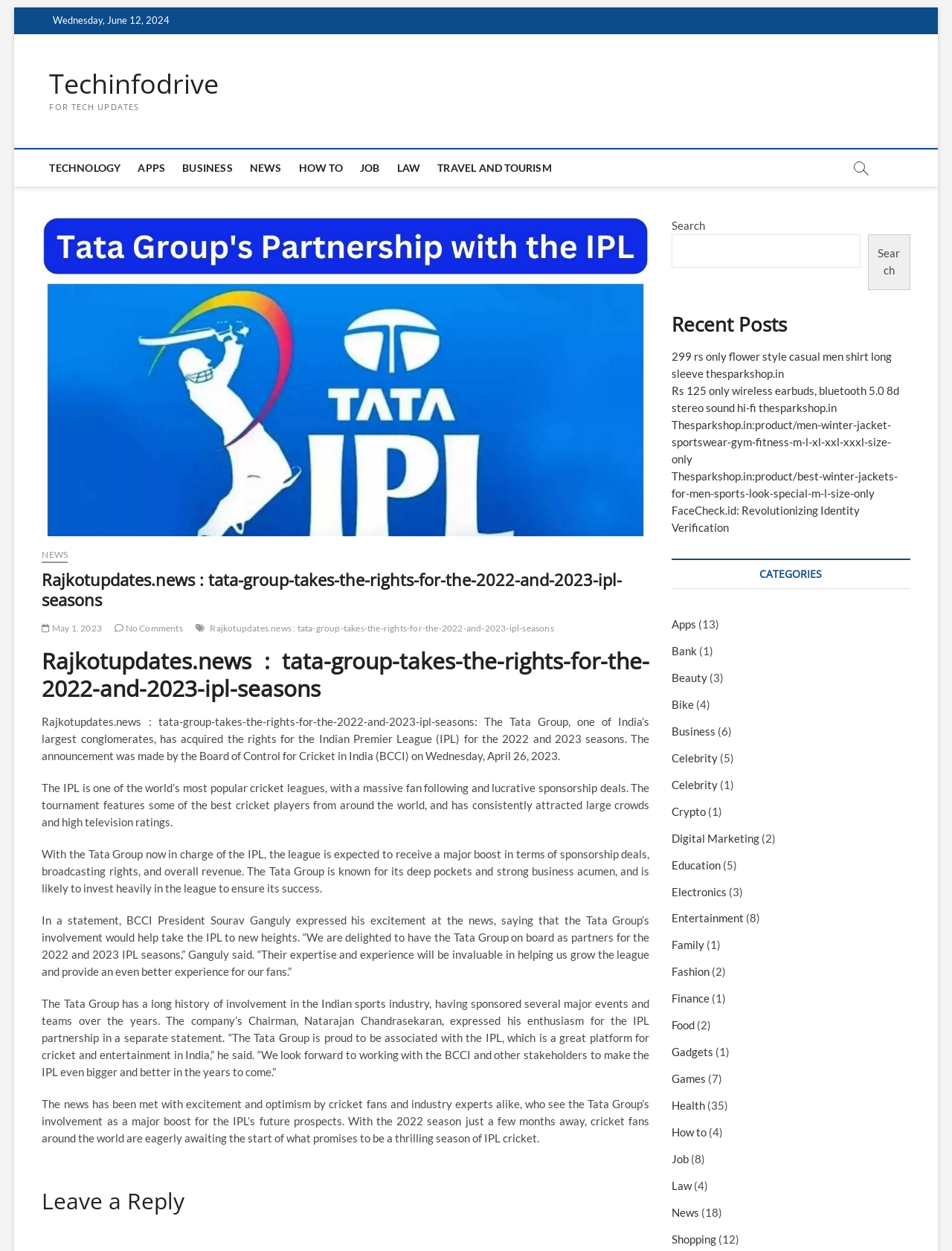Please locate the bounding box coordinates for the element that should be clicked to achieve the following instruction: "Click on the 'NEWS' link". Ensure the coordinates are given as four float numbers between 0 and 1, i.e., [left, top, right, bottom].

[0.044, 0.439, 0.071, 0.45]